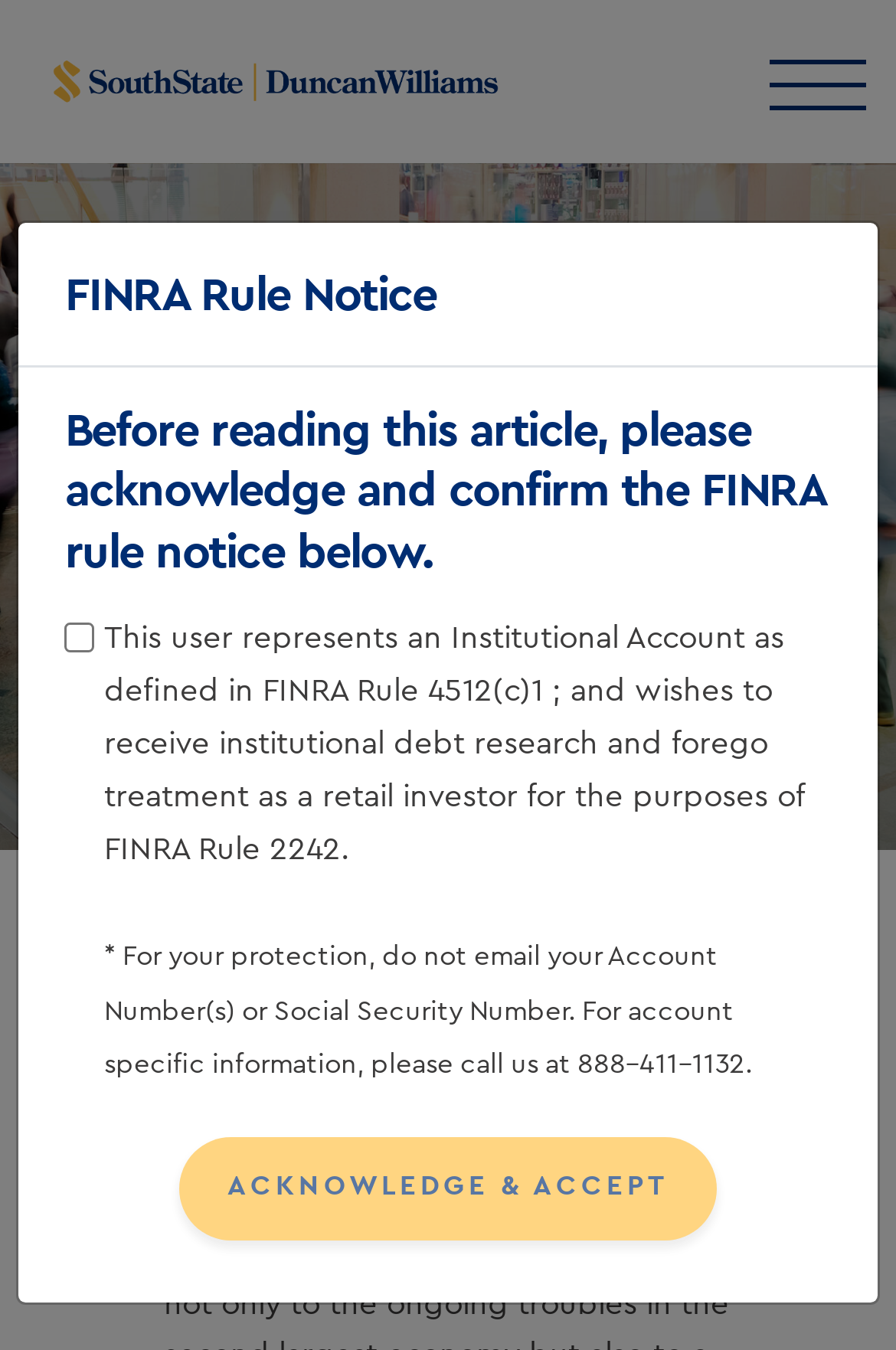What is the purpose of the checkbox?
Give a one-word or short-phrase answer derived from the screenshot.

To acknowledge FINRA rule notice